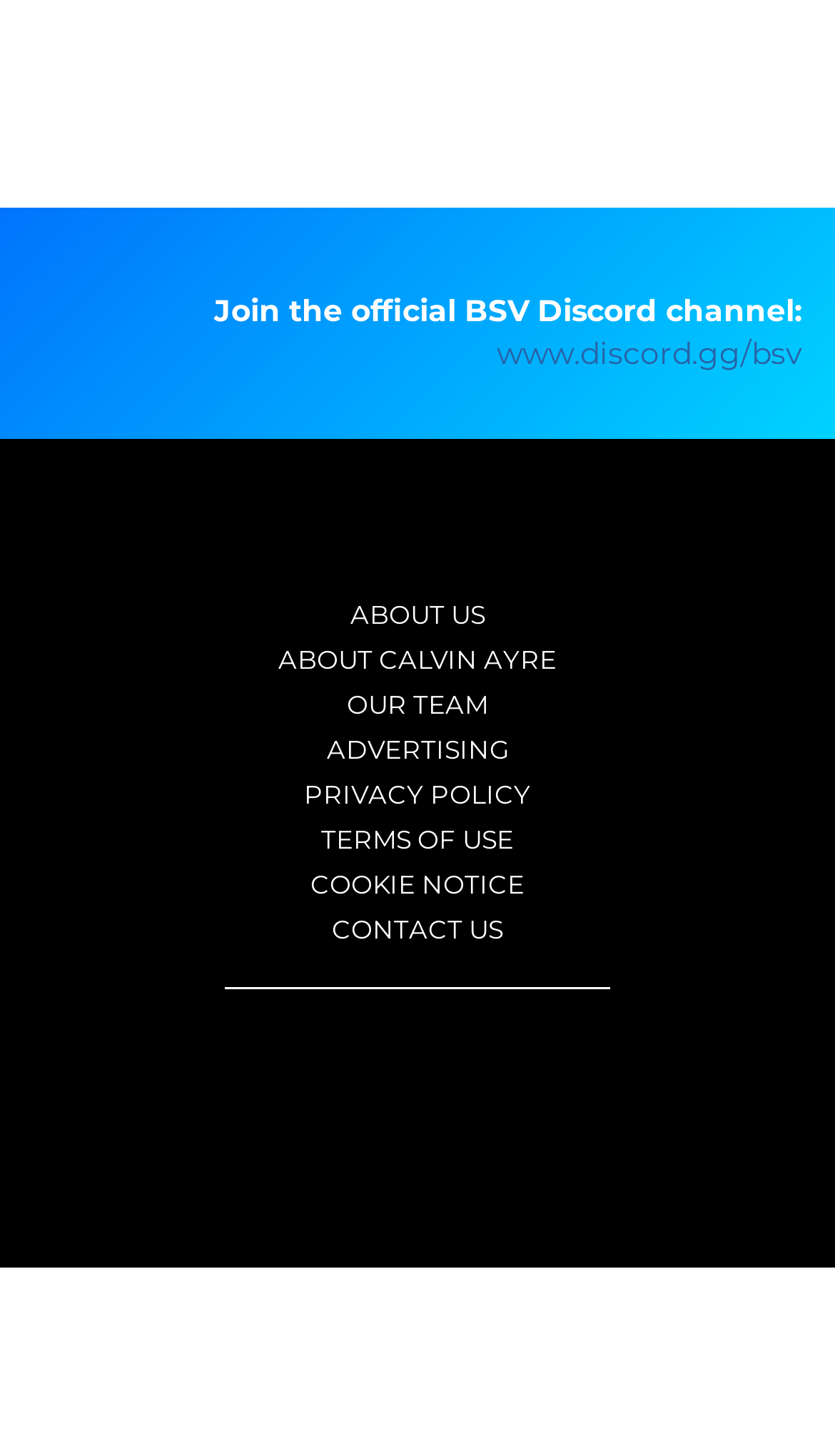How many links are there in the footer?
Please use the image to provide a one-word or short phrase answer.

7